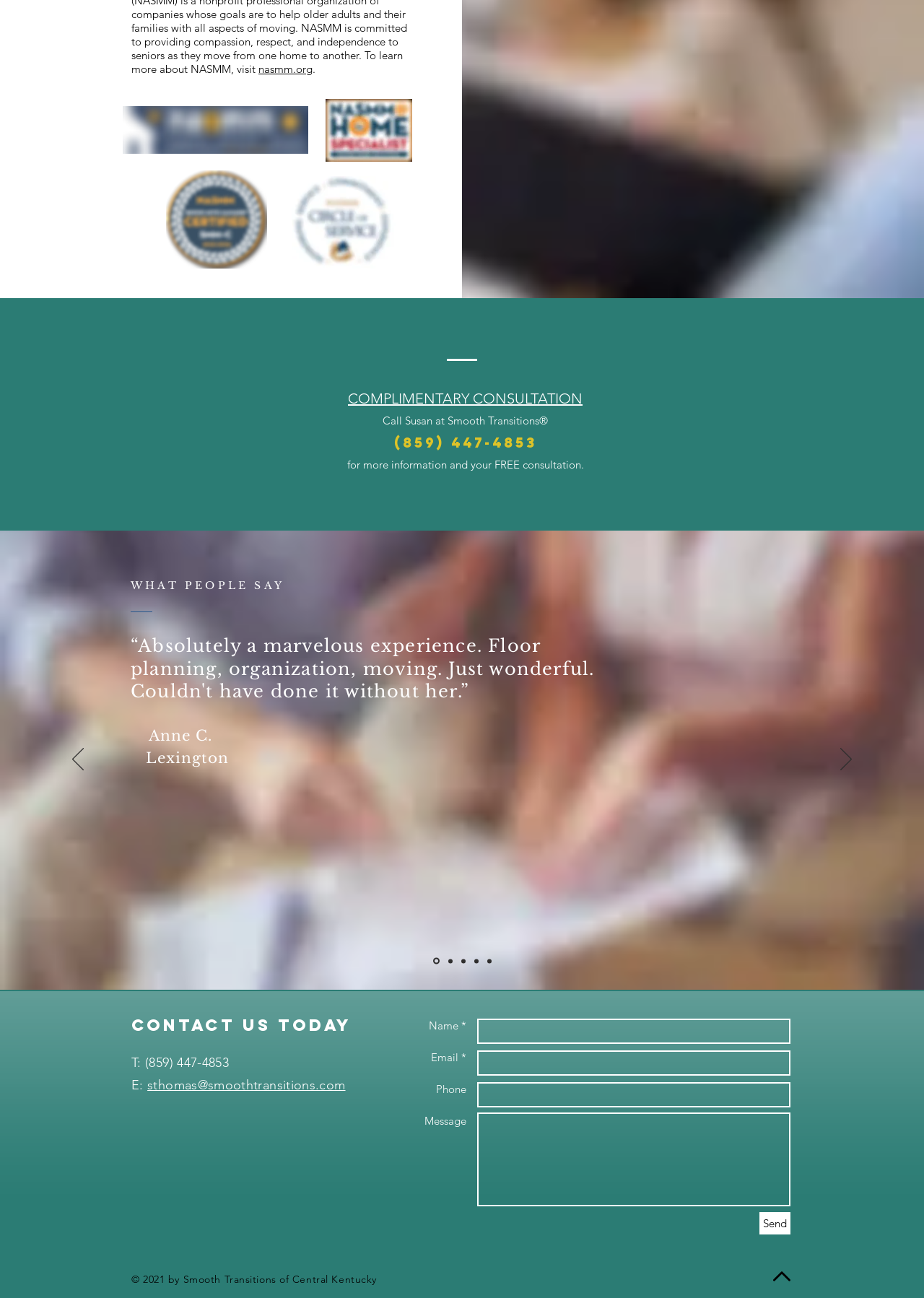What is the copyright year of the website?
Please elaborate on the answer to the question with detailed information.

I looked at the bottom of the webpage and found the text '© 2021 by Smooth Transitions of Central Kentucky', which suggests that the copyright year of the website is 2021.